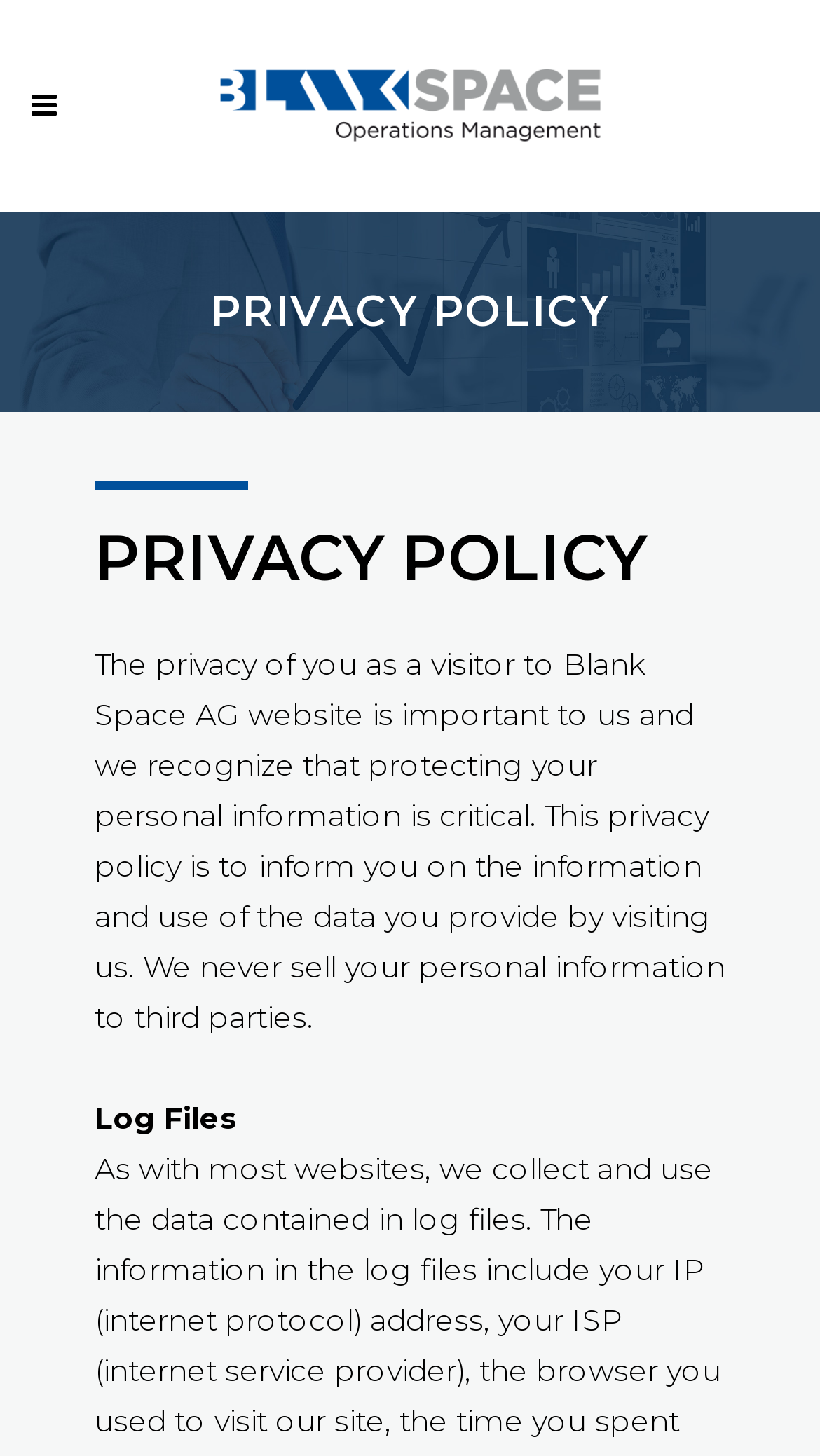Please give a succinct answer to the question in one word or phrase:
What is the purpose of this webpage?

To inform about privacy policy